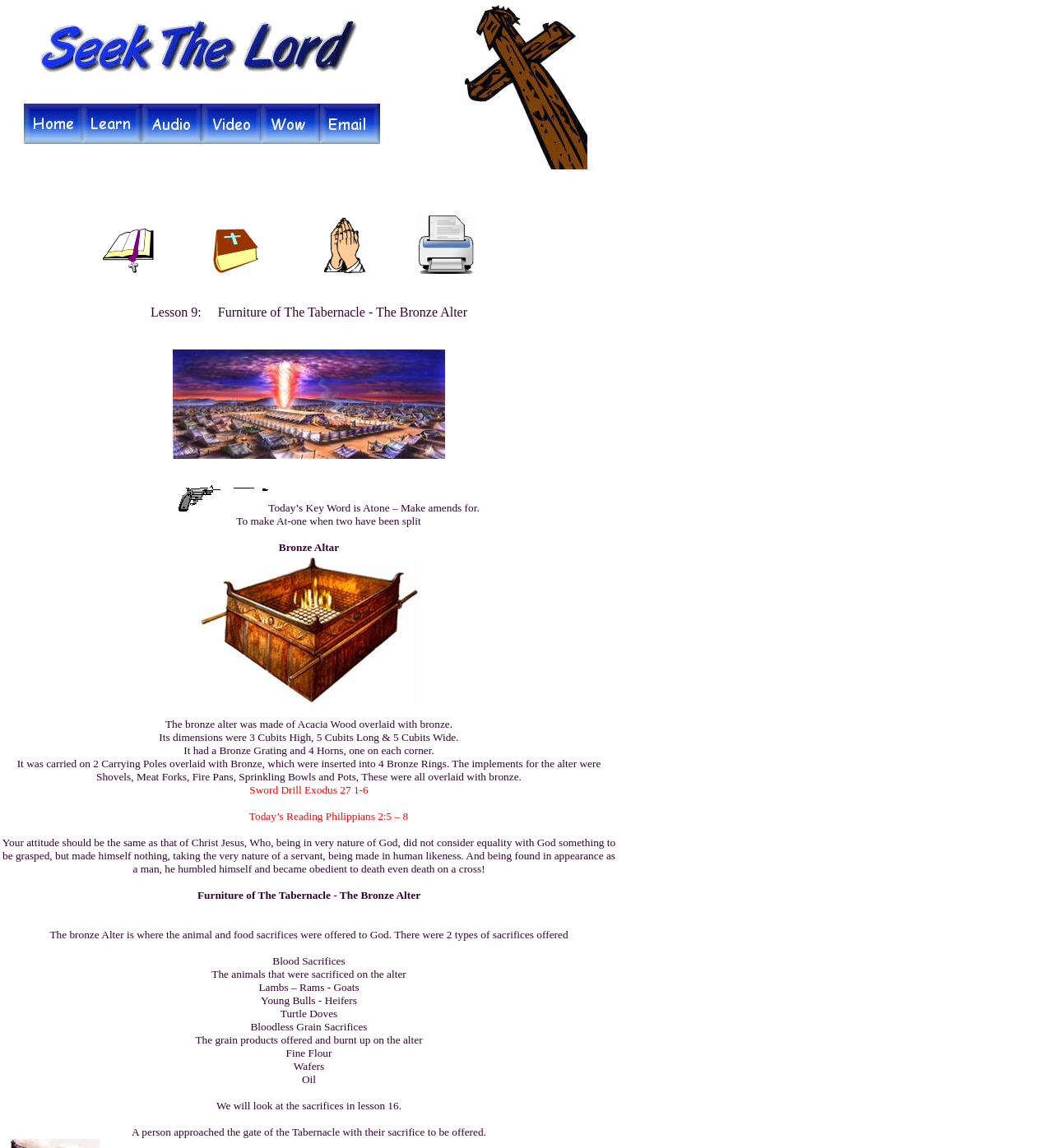What is the material of the Bronze Altar?
Please respond to the question with a detailed and thorough explanation.

I found the answer by reading the static text element that says 'The bronze alter was made of Acacia Wood overlaid with bronze.' which is located in the middle of the webpage.